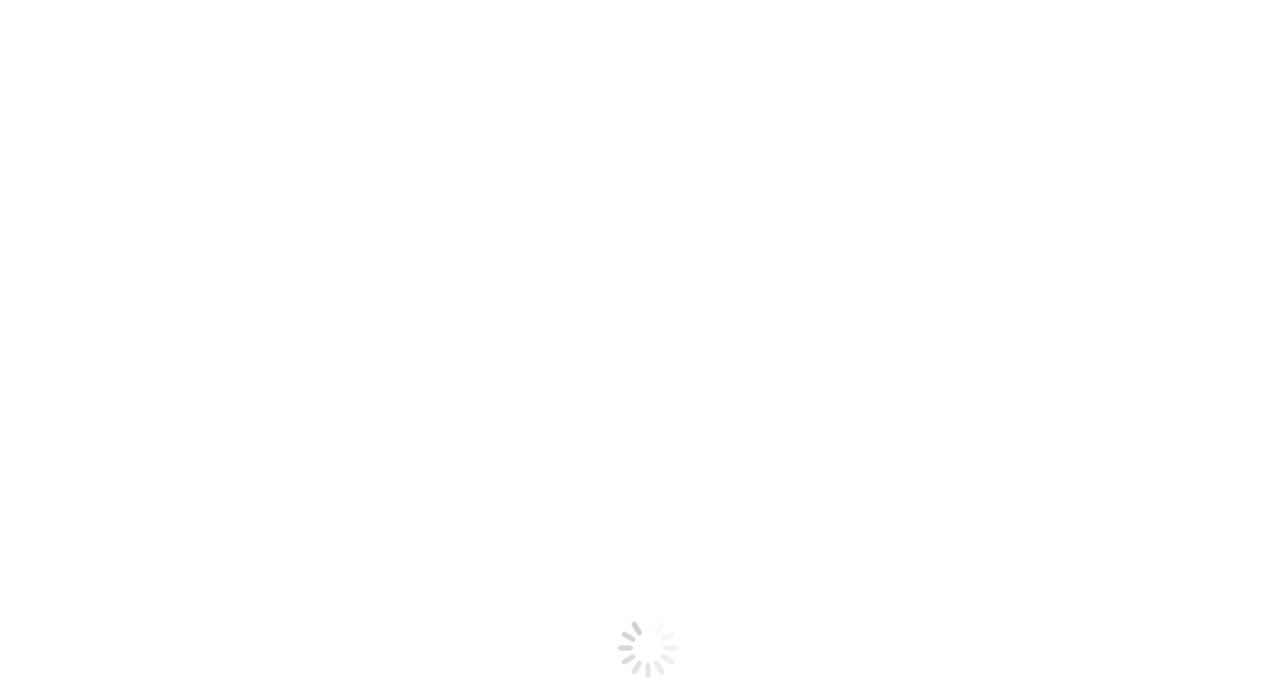Analyze the image and provide a detailed answer to the question: What is the date of the First Friday event?

The question asks for the date of the First Friday event. By reading the webpage, we can find the answer in the heading 'June First Friday will start up again on June 4th and the Epic Women’s Pride Party at Tracks will be Friday June 25th.' which indicates that the First Friday event will start on June 4th.